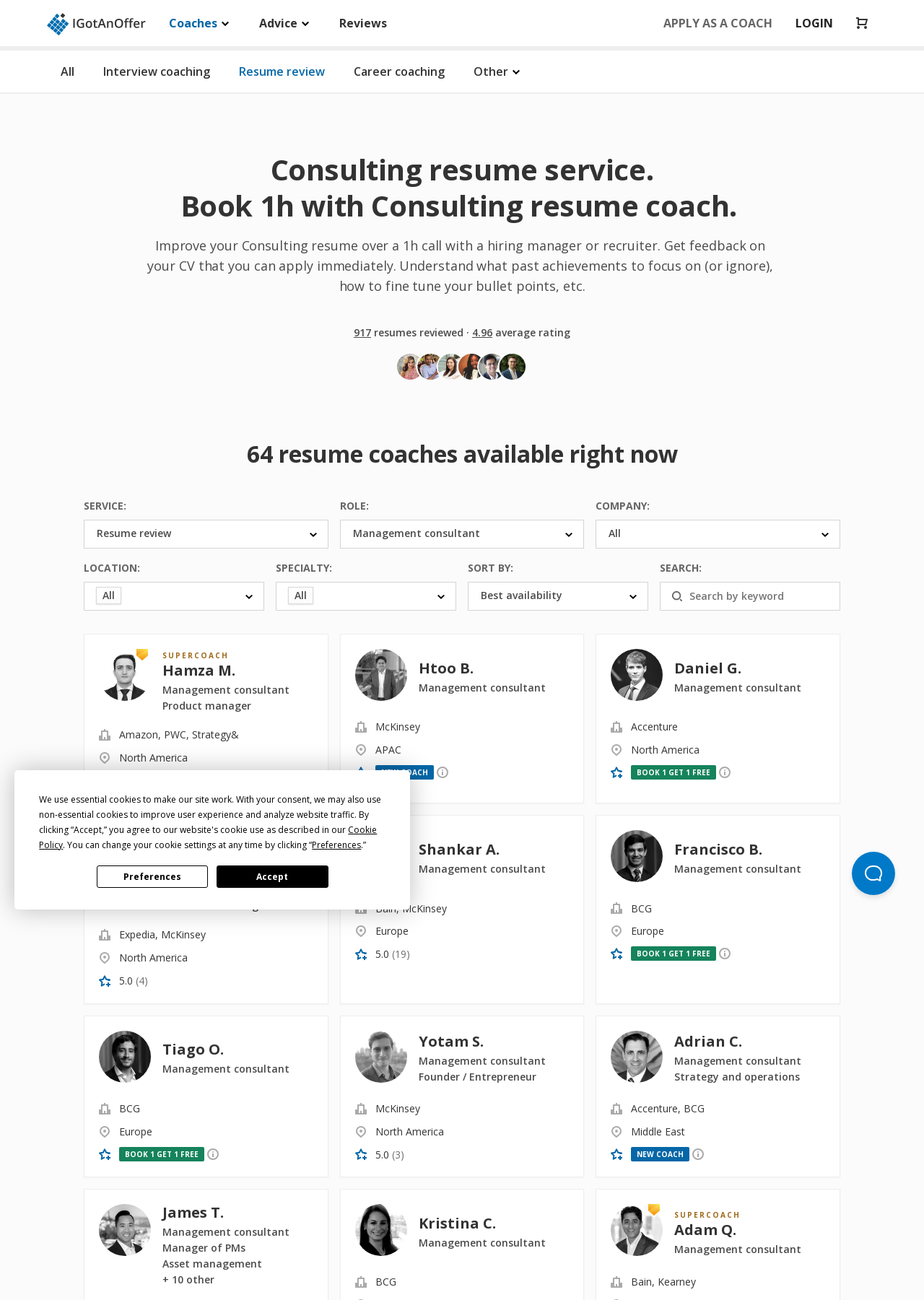Please answer the following query using a single word or phrase: 
What is the primary service offered by the webpage?

Consulting resume service